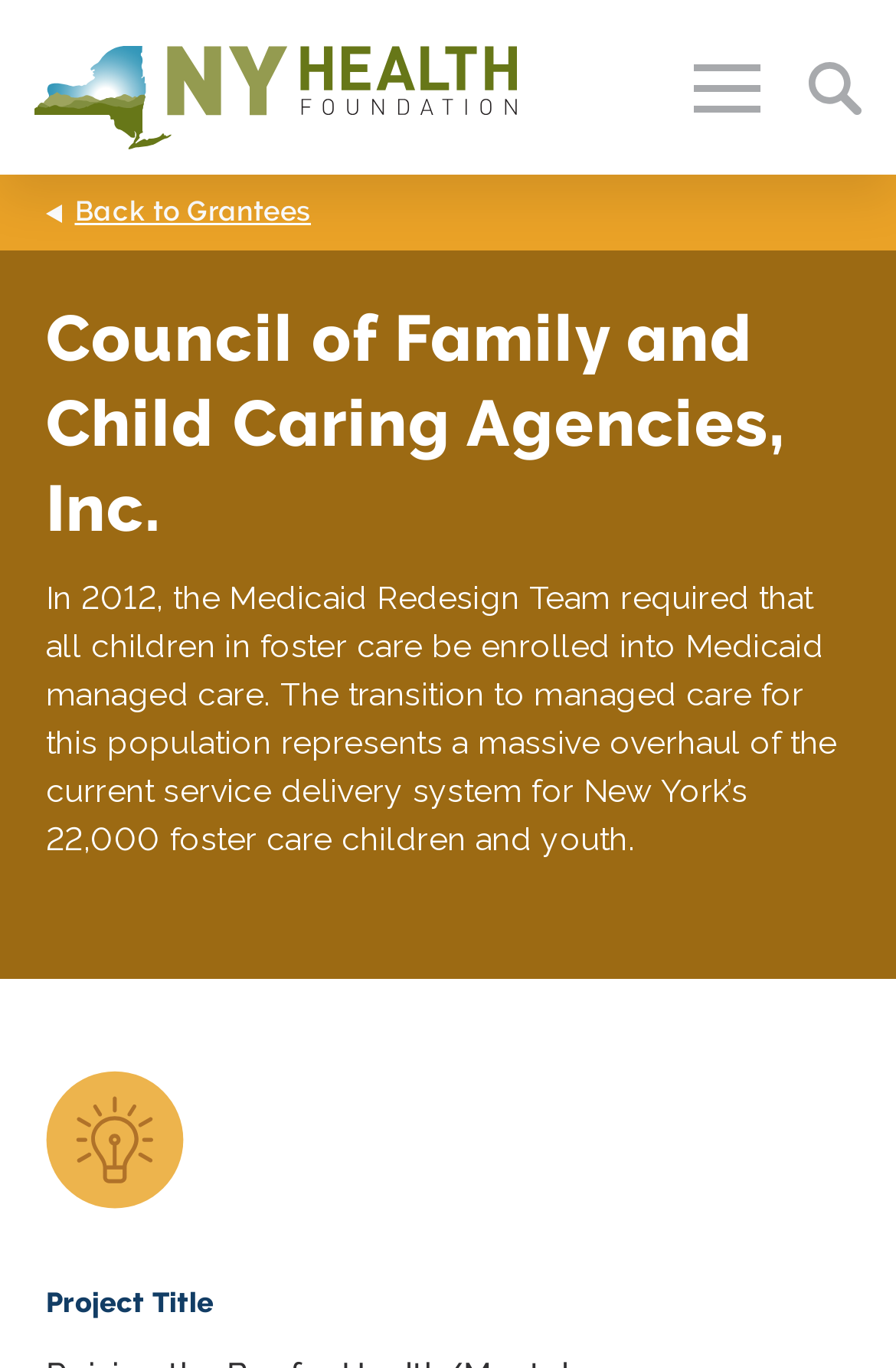What is the name of the fund mentioned on the webpage?
Look at the image and answer the question with a single word or phrase.

Special Projects Fund